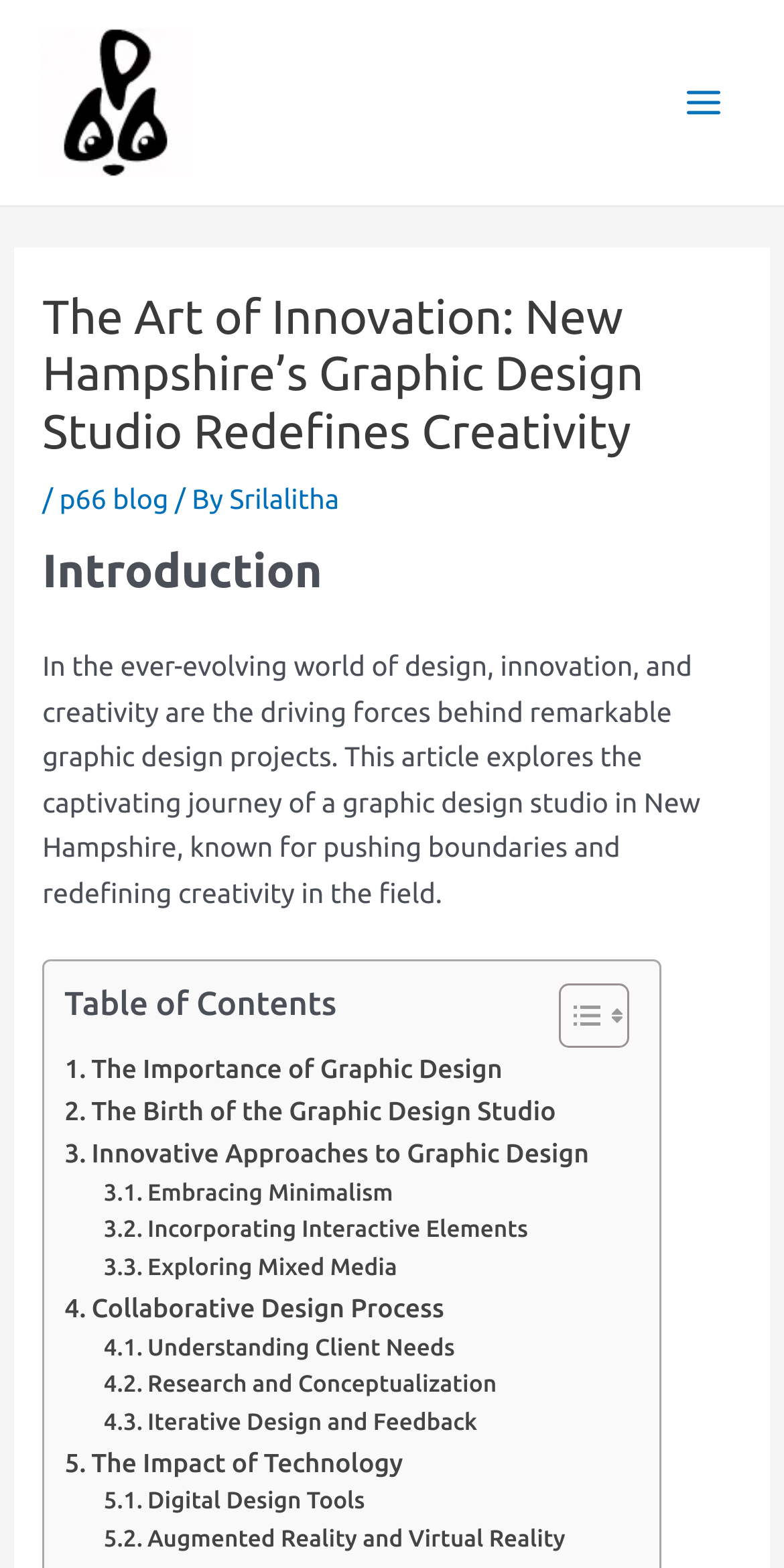Highlight the bounding box coordinates of the element you need to click to perform the following instruction: "Read about 'Breathe Retreat'."

None